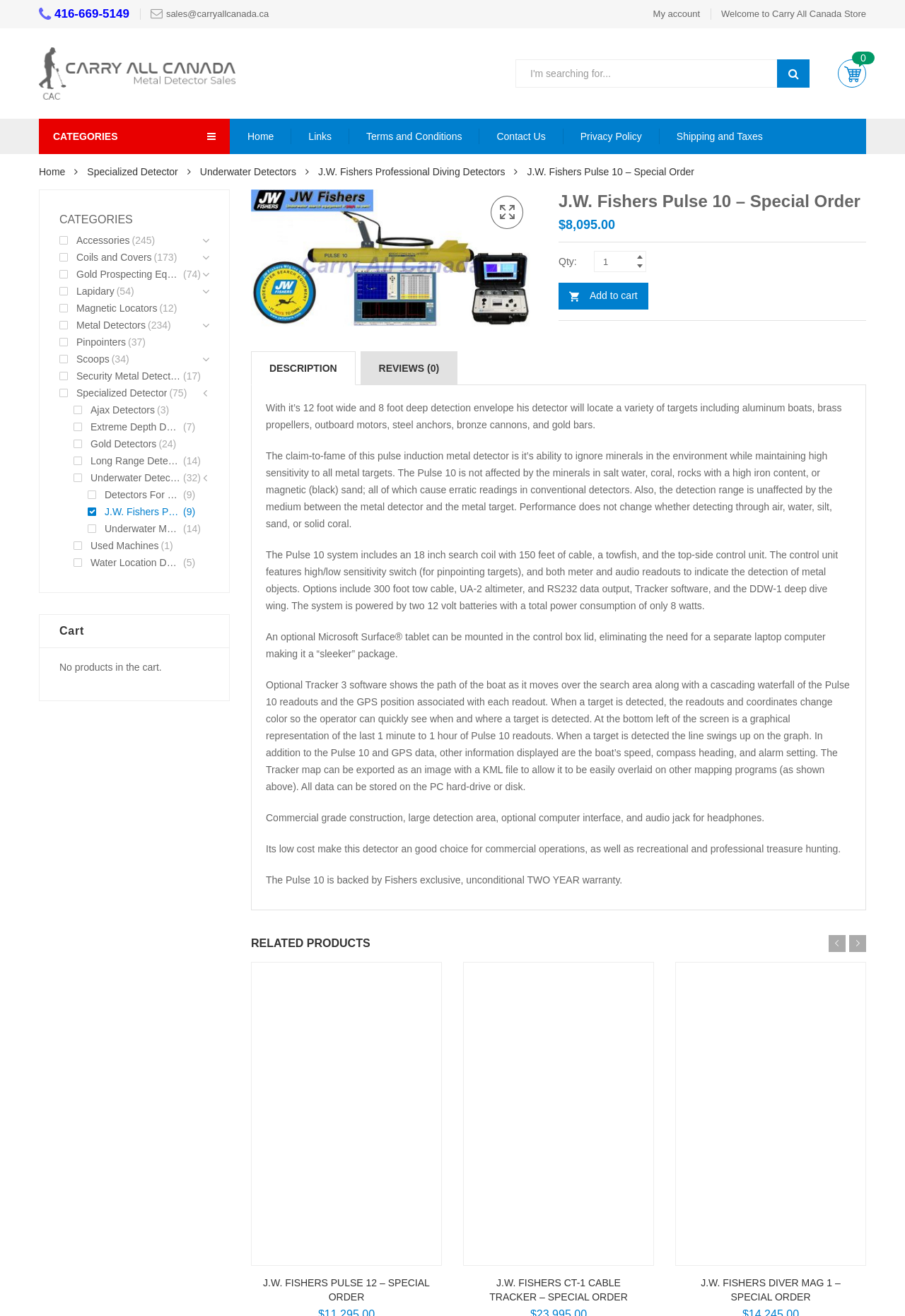Respond concisely with one word or phrase to the following query:
What is the detection envelope of the J.W. Fishers Pulse 10?

12 foot wide and 8 foot deep